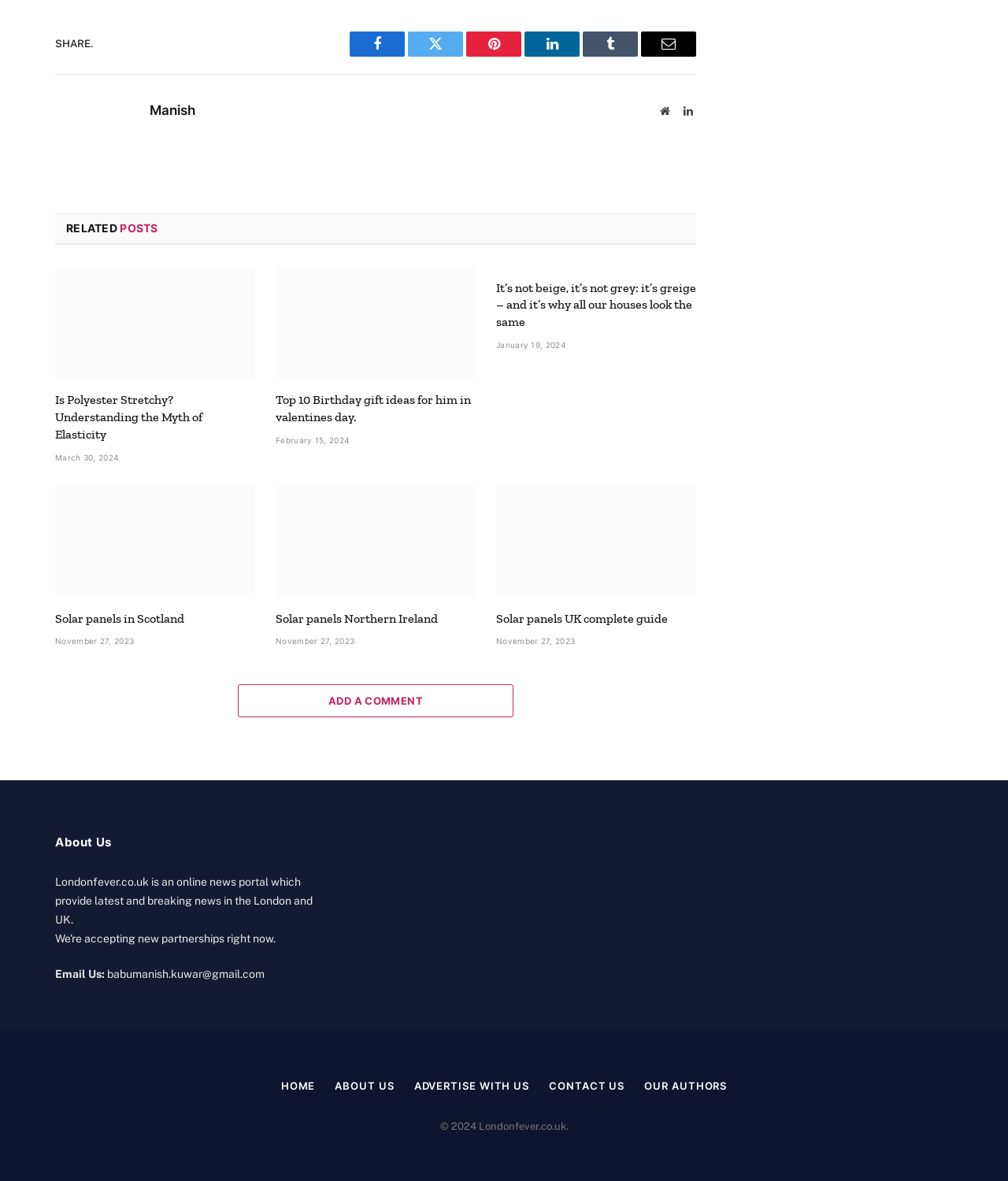Provide the bounding box coordinates, formatted as (top-left x, top-left y, bottom-right x, bottom-right y), with all values being floating point numbers between 0 and 1. Identify the bounding box of the UI element that matches the description: Solar panels Northern Ireland

[0.273, 0.516, 0.472, 0.531]